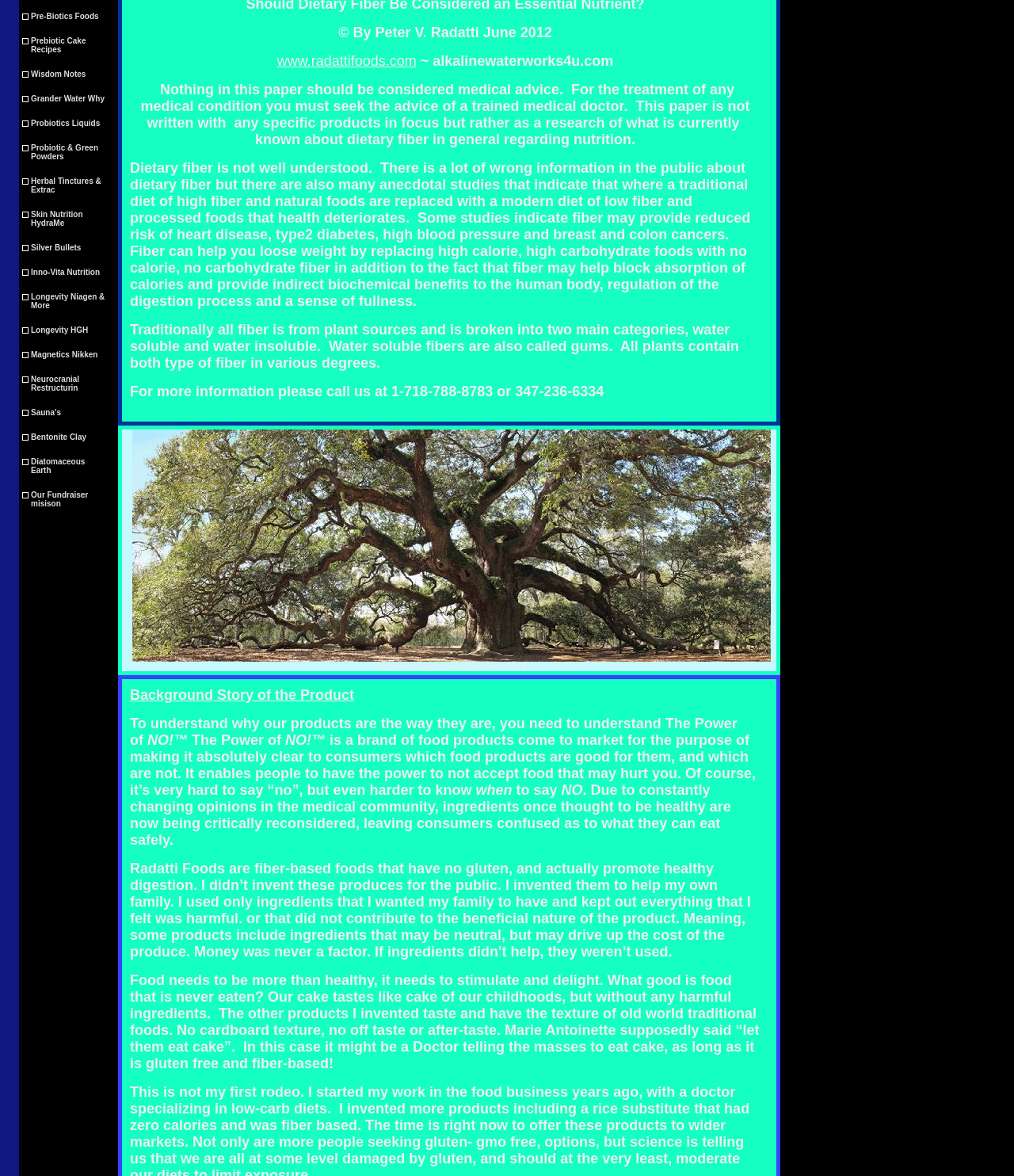Locate the UI element described as follows: "Inno-Vita Nutrition". Return the bounding box coordinates as four float numbers between 0 and 1 in the order [left, top, right, bottom].

[0.019, 0.221, 0.112, 0.242]